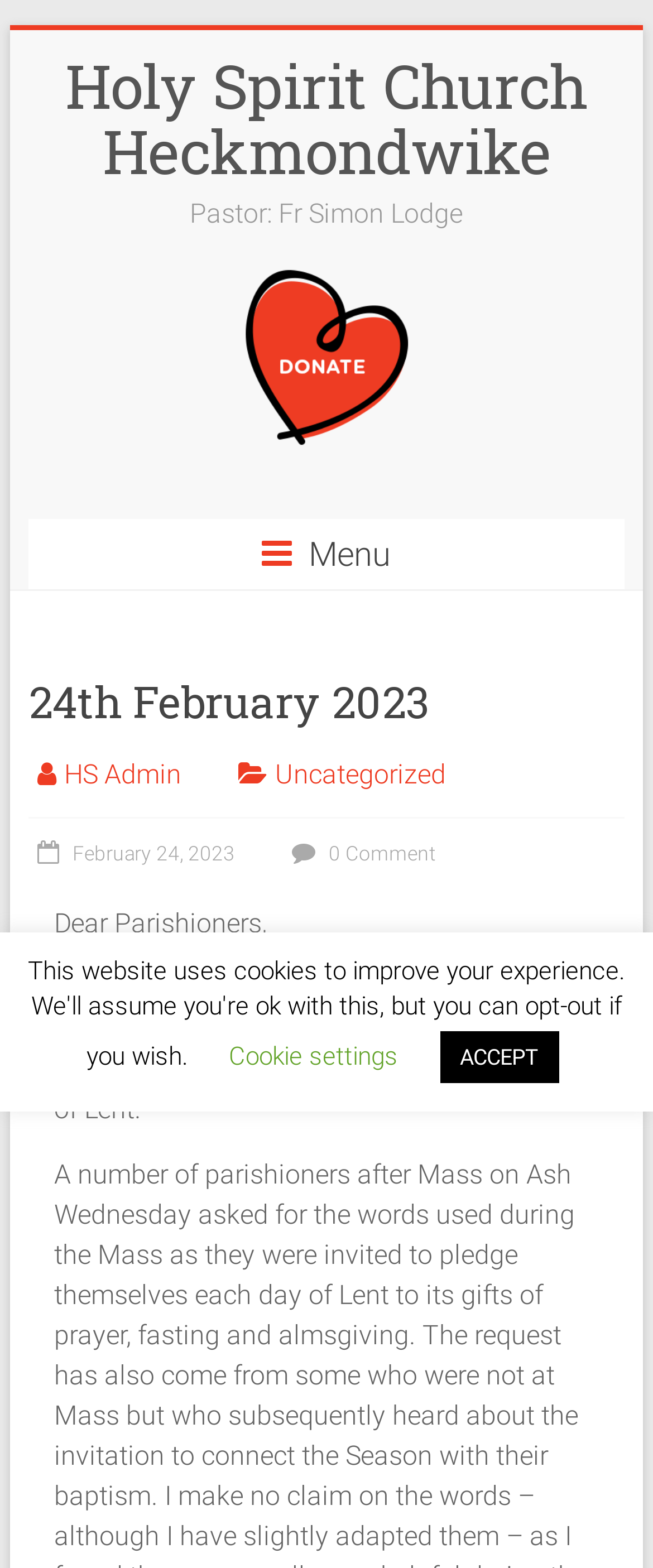Using the provided element description: "February 24, 2023March 4, 2023", identify the bounding box coordinates. The coordinates should be four floats between 0 and 1 in the order [left, top, right, bottom].

[0.044, 0.537, 0.359, 0.552]